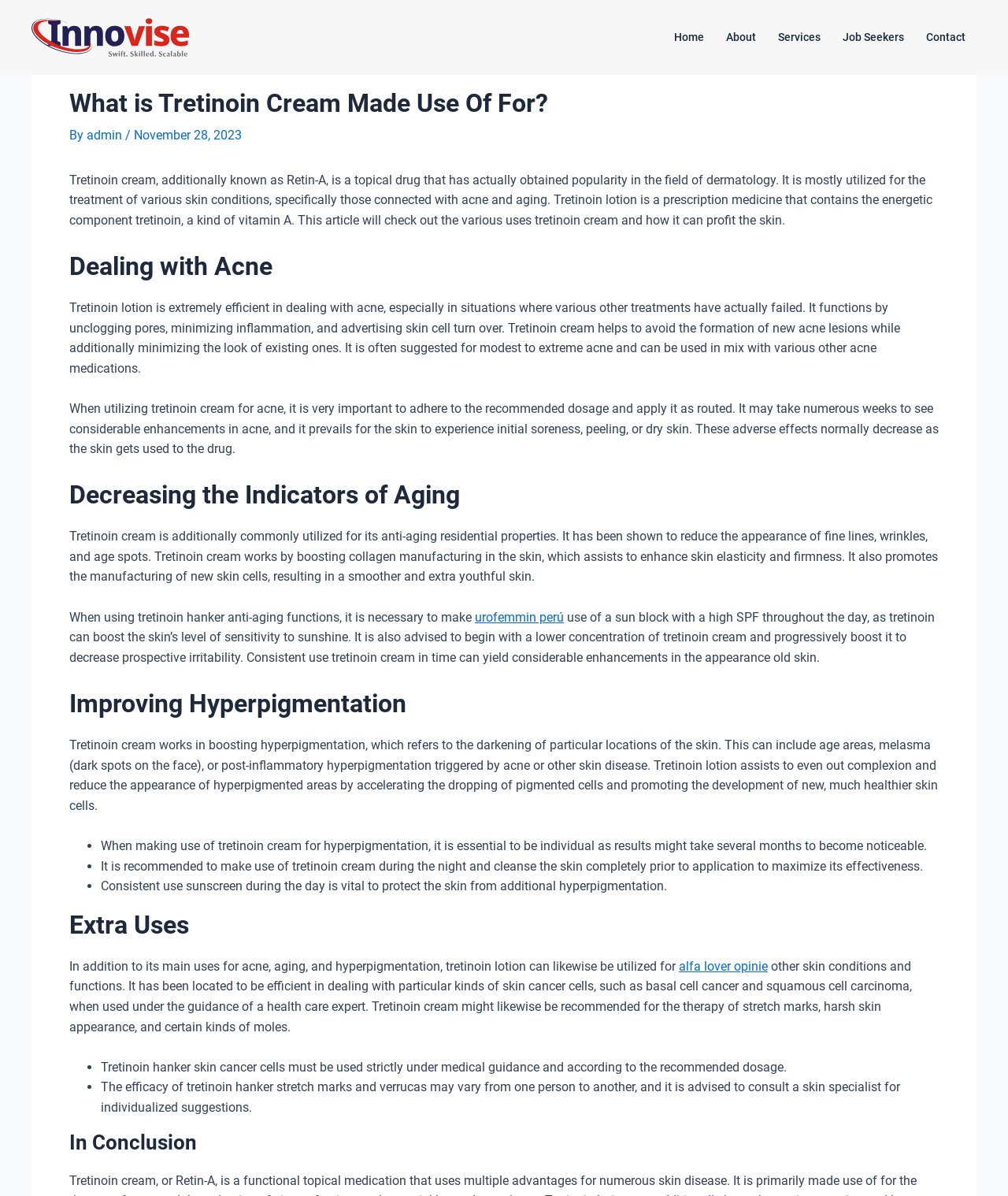Can you determine the bounding box coordinates of the area that needs to be clicked to fulfill the following instruction: "Click the 'alfa lover opinie' link"?

[0.673, 0.802, 0.762, 0.814]